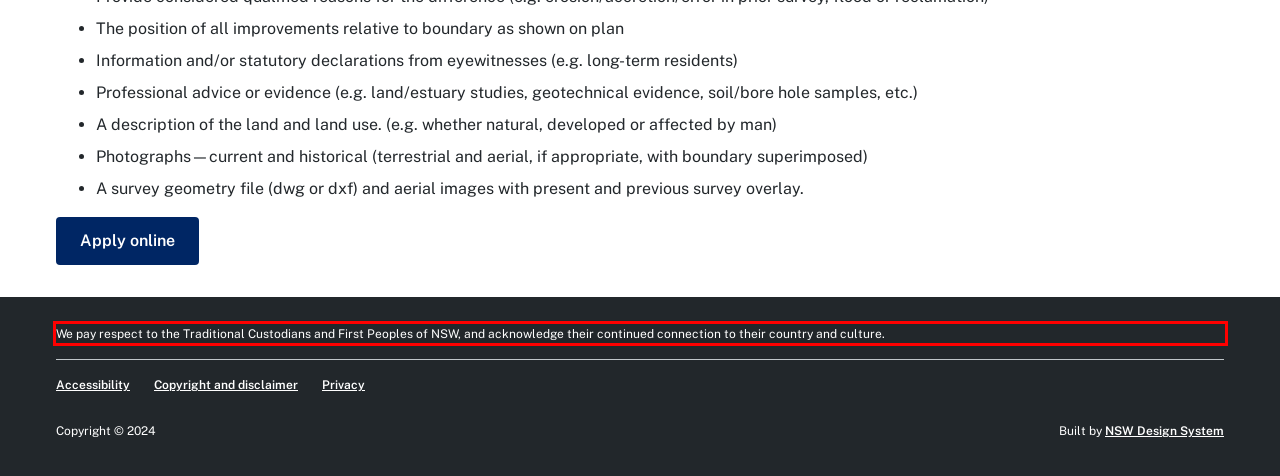You are given a webpage screenshot with a red bounding box around a UI element. Extract and generate the text inside this red bounding box.

We pay respect to the Traditional Custodians and First Peoples of NSW, and acknowledge their continued connection to their country and culture.